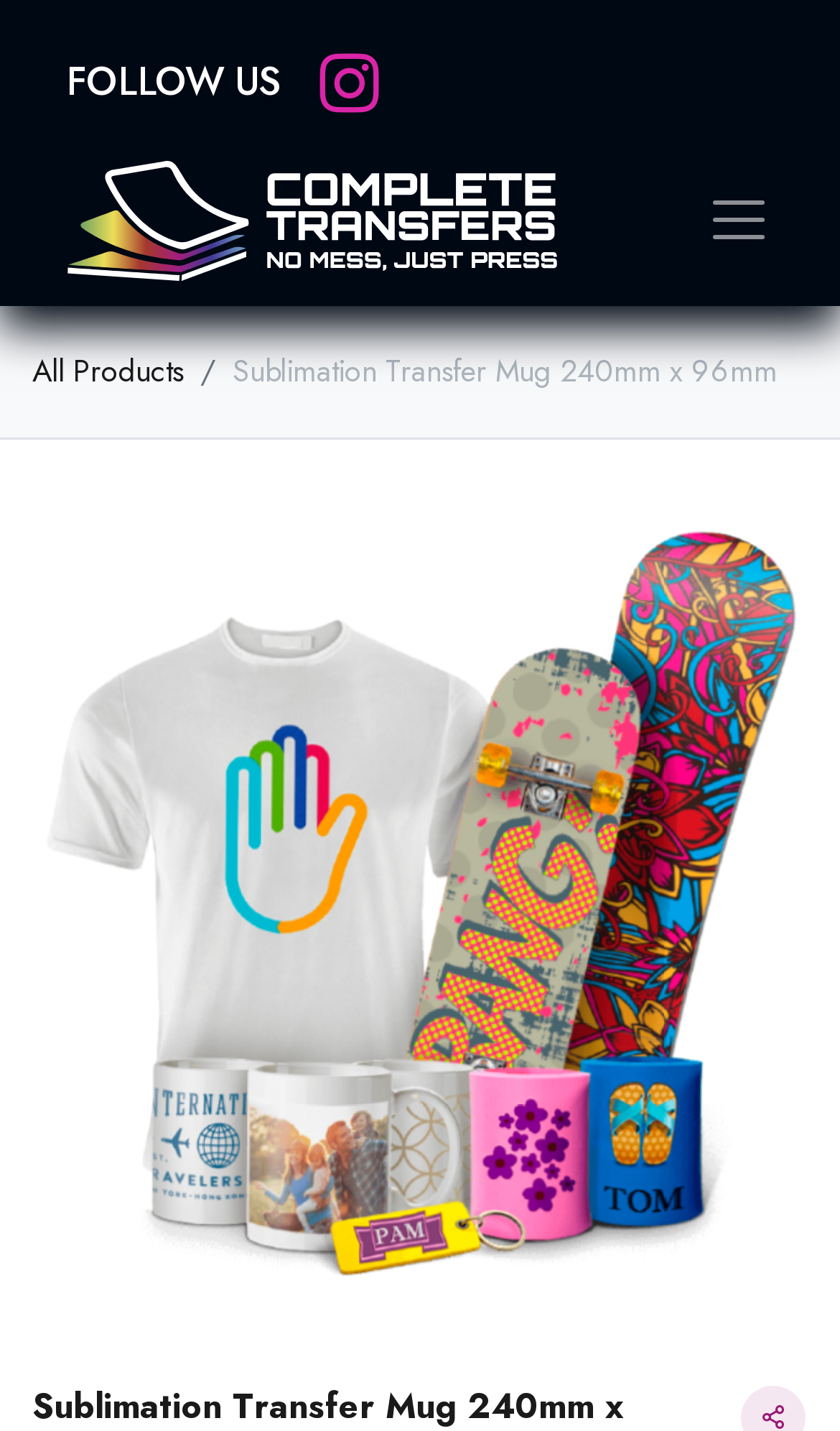Respond to the question below with a single word or phrase: Is there a logo on the webpage?

Yes